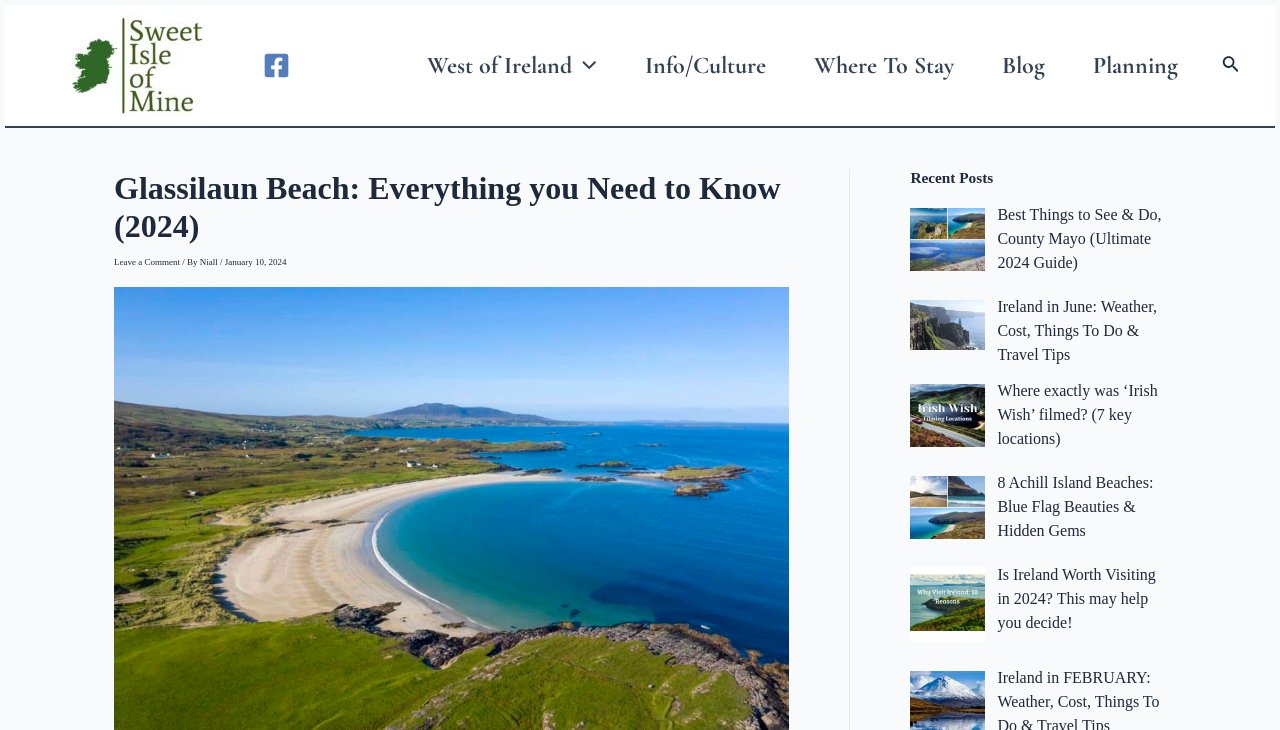How many recent posts are listed? Based on the image, give a response in one word or a short phrase.

5